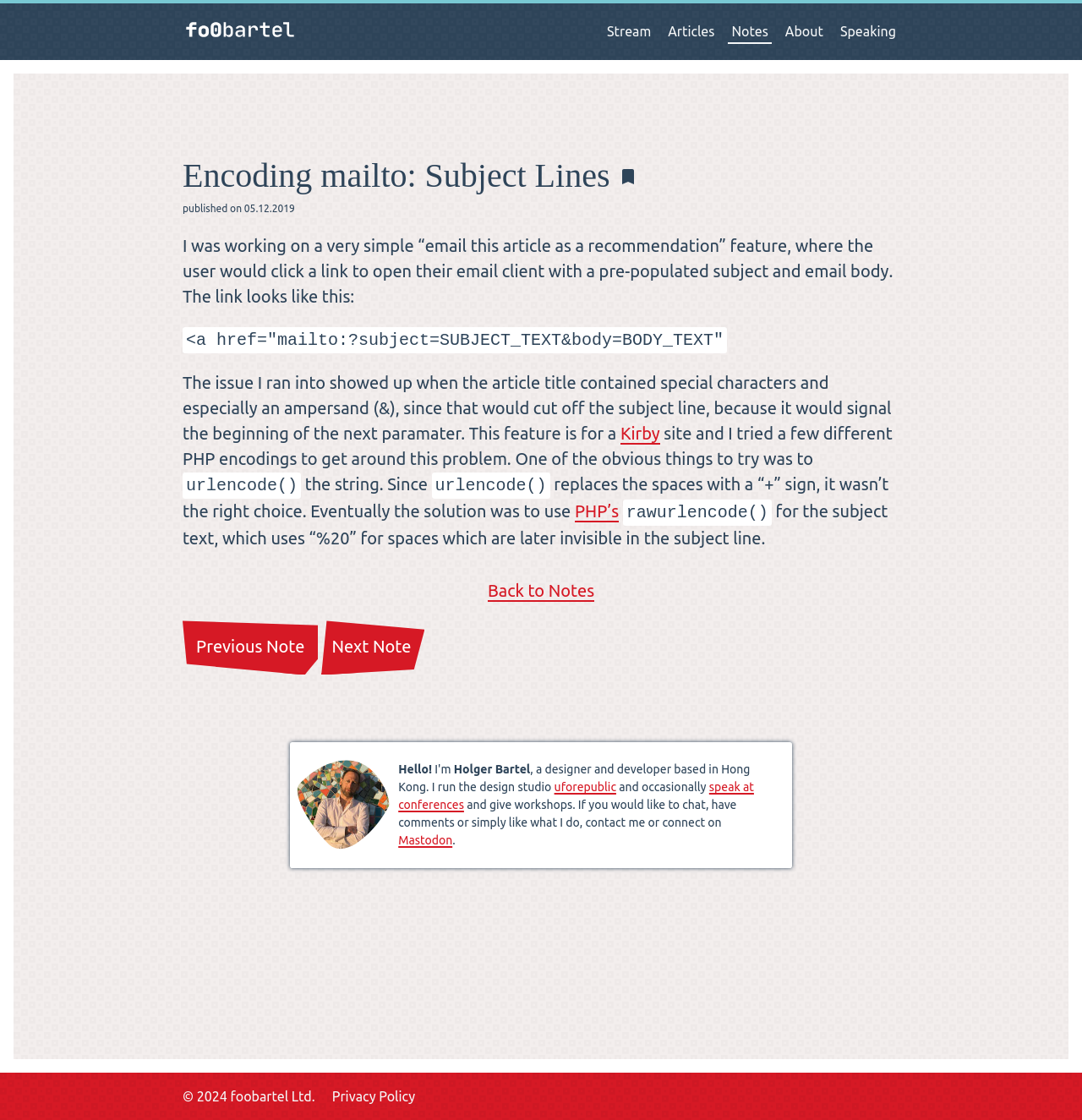Given the content of the image, can you provide a detailed answer to the question?
What is the date of publication of the article?

The date of publication of the article can be determined by looking at the 'published on' section, which mentions '05.12.2019'.